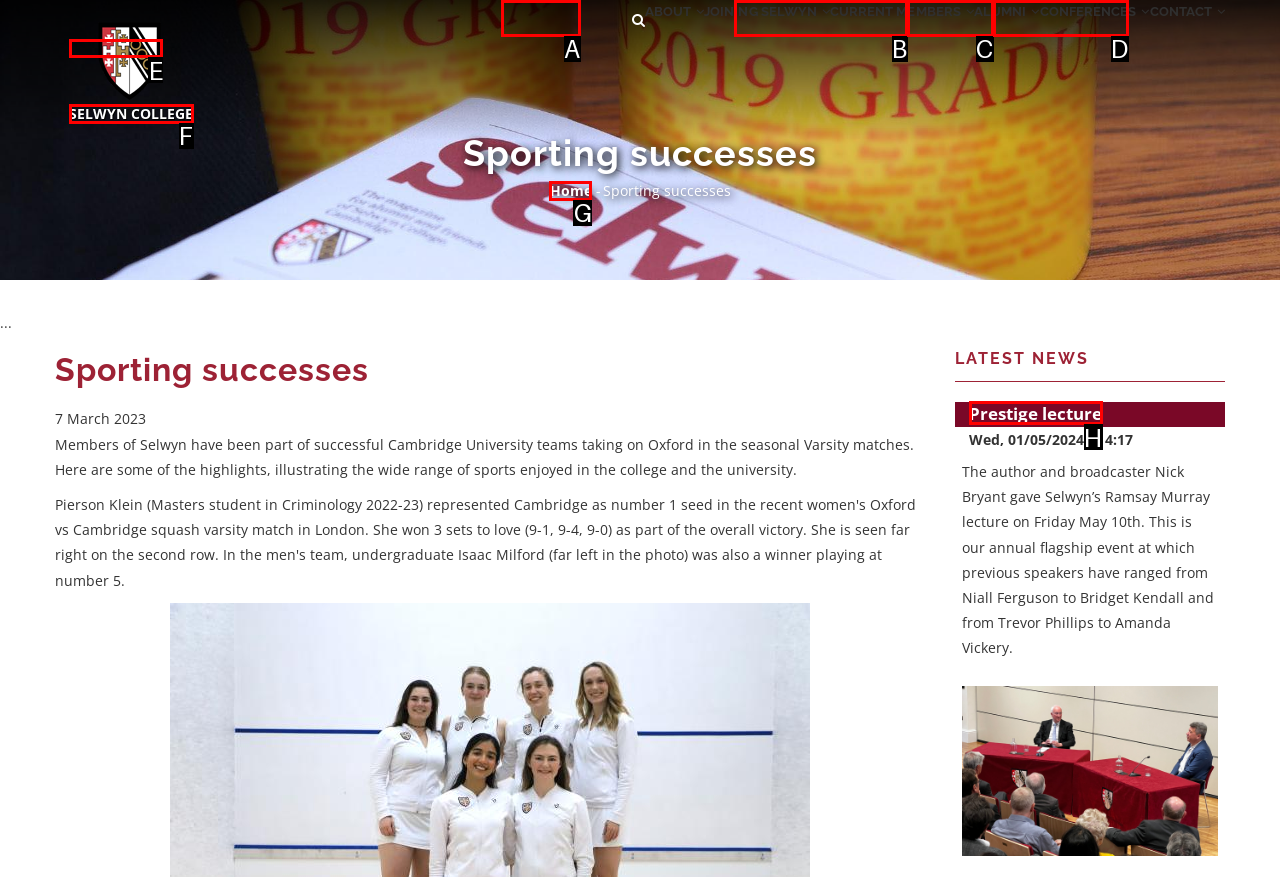Select the appropriate bounding box to fulfill the task: Click on the 'Home' link Respond with the corresponding letter from the choices provided.

E